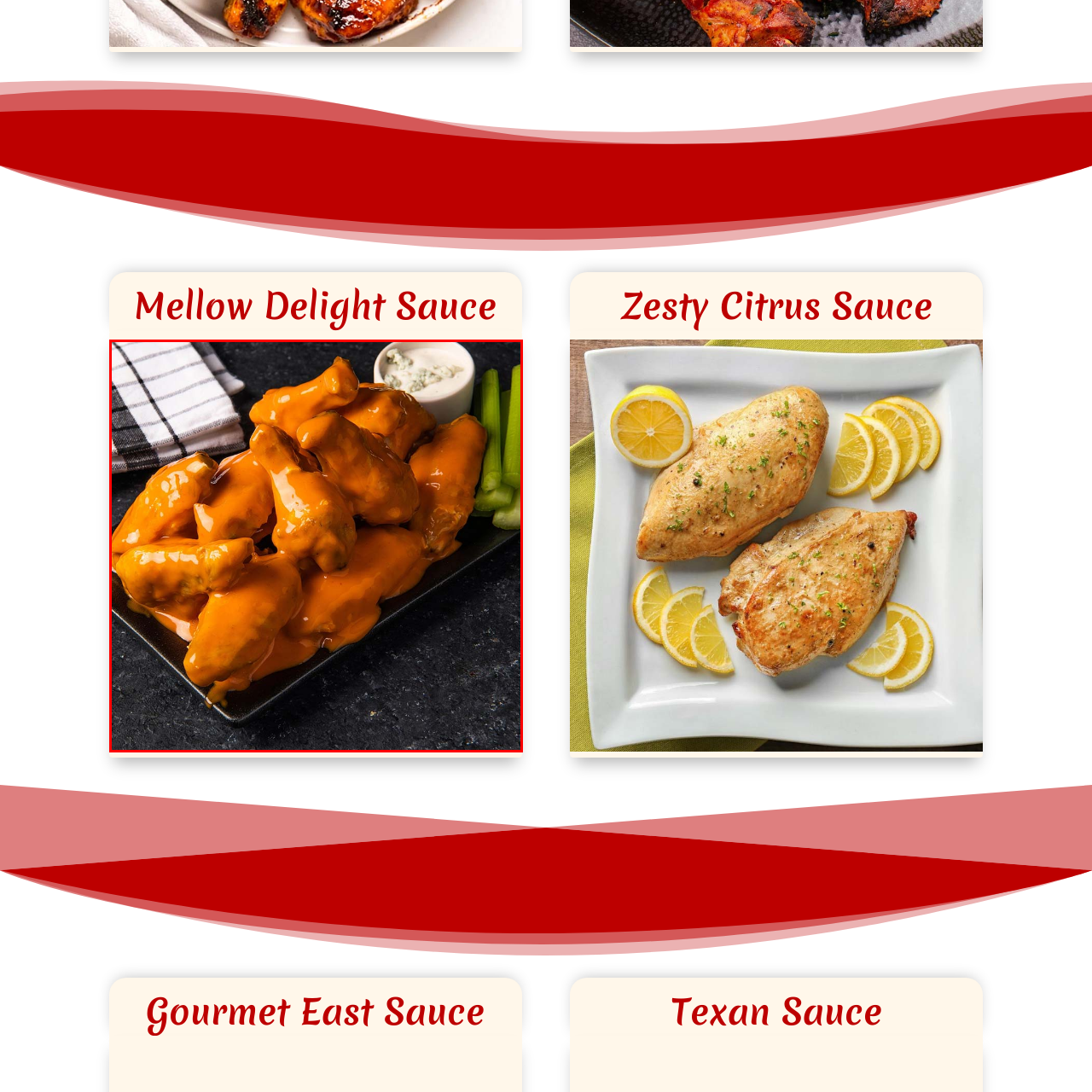Generate a meticulous caption for the image that is highlighted by the red boundary line.

A tantalizing platter of Mellow Delight Sauce chicken wings is showcased, glistening with a rich, orange sauce that promises a delightful burst of flavor. The wings are artfully arranged on a sleek, dark serving tray, emphasizing their appetizing appearance. Accompanying the dish is a small bowl of creamy blue cheese dressing, perfect for dipping. On the side, crisp celery sticks add a refreshing crunch, enhancing the overall experience. The scene is completed with a stylish black and white checkered cloth, hinting at a casual yet inviting dining atmosphere. This presentation invites you to indulge in the harmonious blend of flavors, making it an ideal choice for gatherings or celebrations.